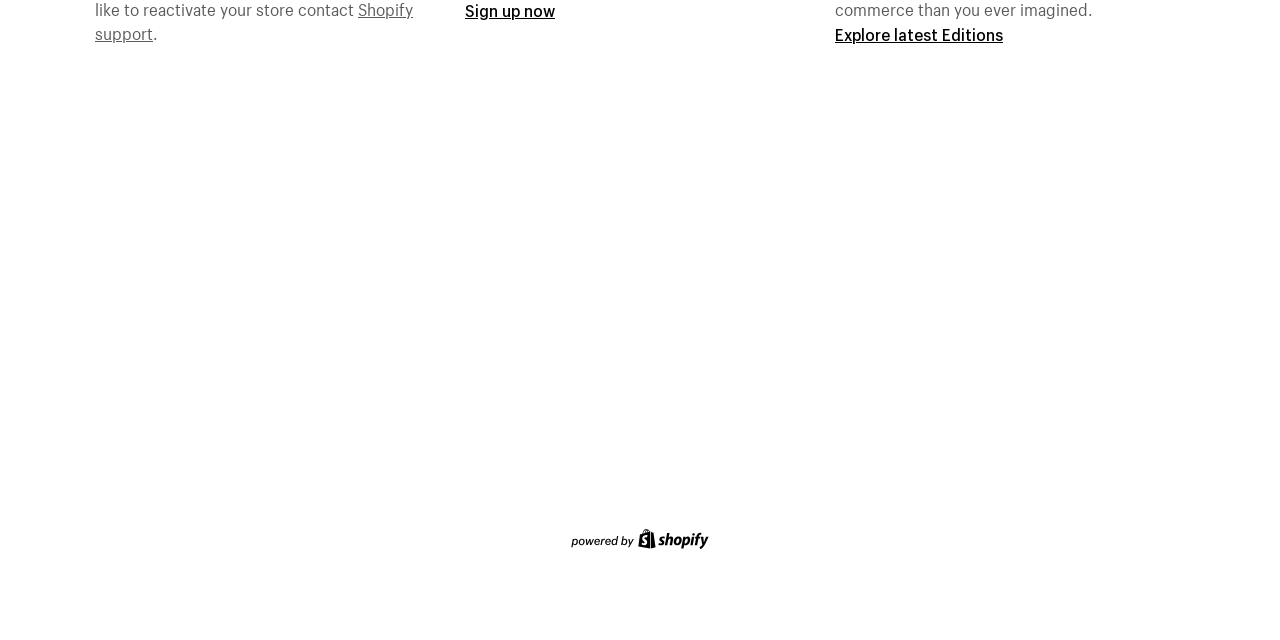Locate the bounding box of the UI element described by: "Explore latest Editions" in the given webpage screenshot.

[0.652, 0.037, 0.784, 0.07]